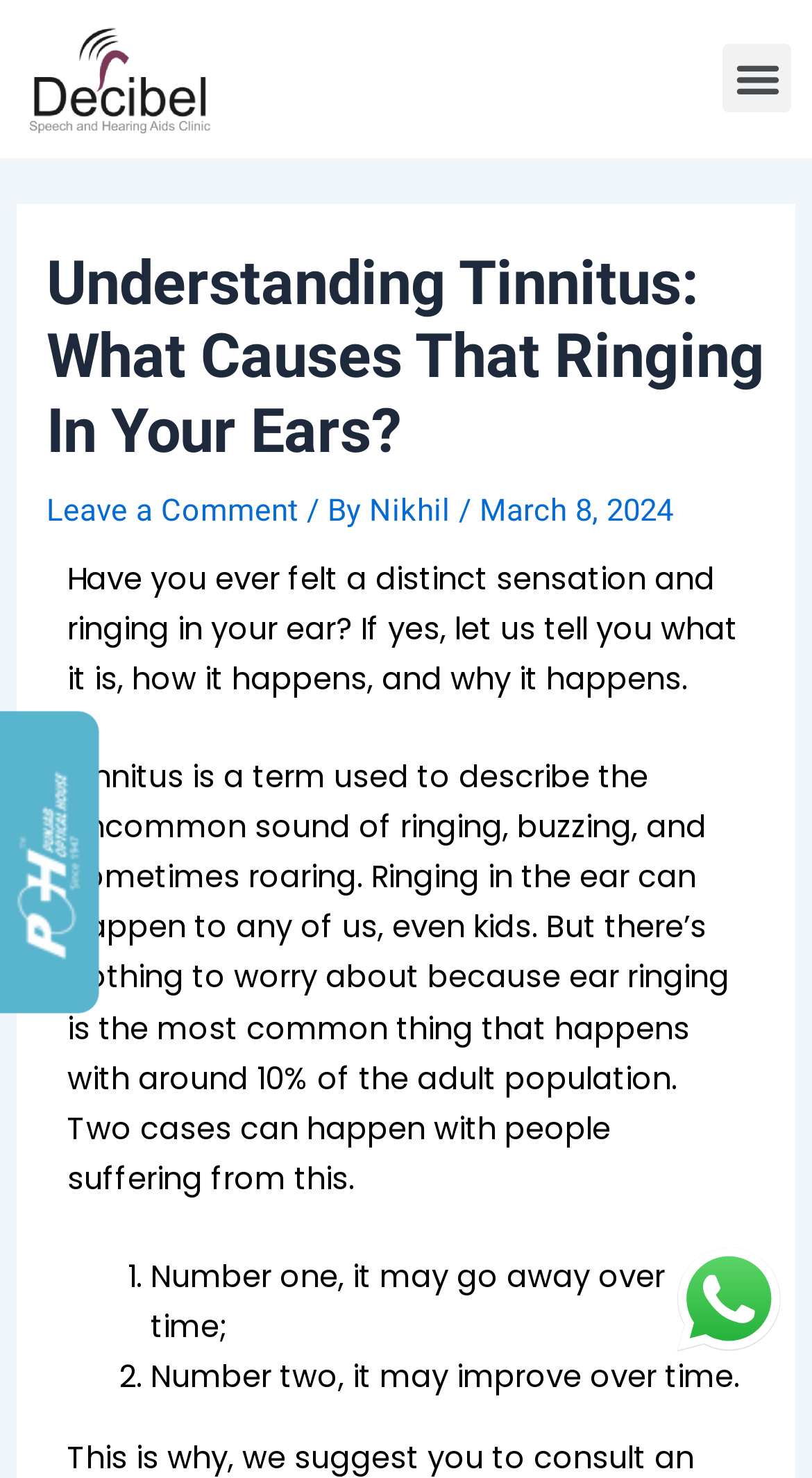Answer the following inquiry with a single word or phrase:
What is the date of the article?

March 8, 2024